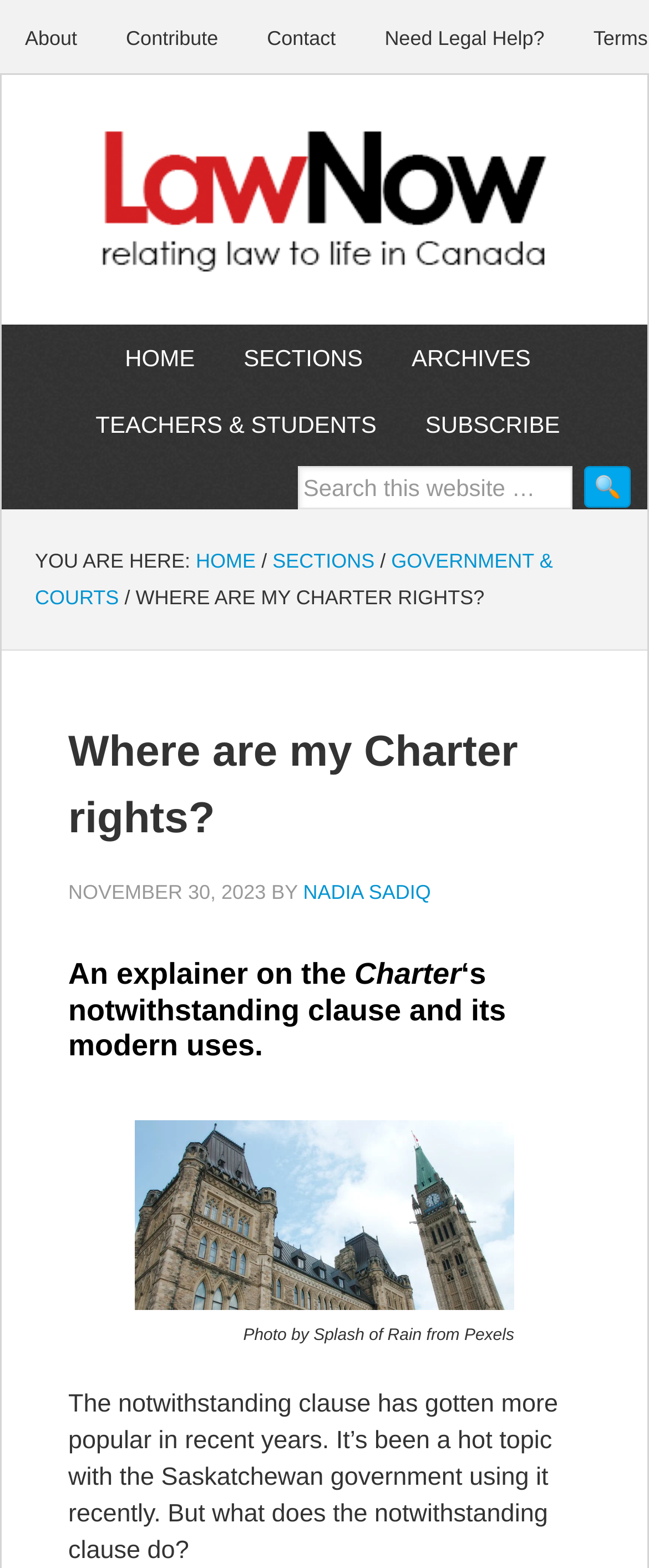Determine the bounding box coordinates of the clickable area required to perform the following instruction: "Search this website". The coordinates should be represented as four float numbers between 0 and 1: [left, top, right, bottom].

[0.46, 0.297, 0.881, 0.325]